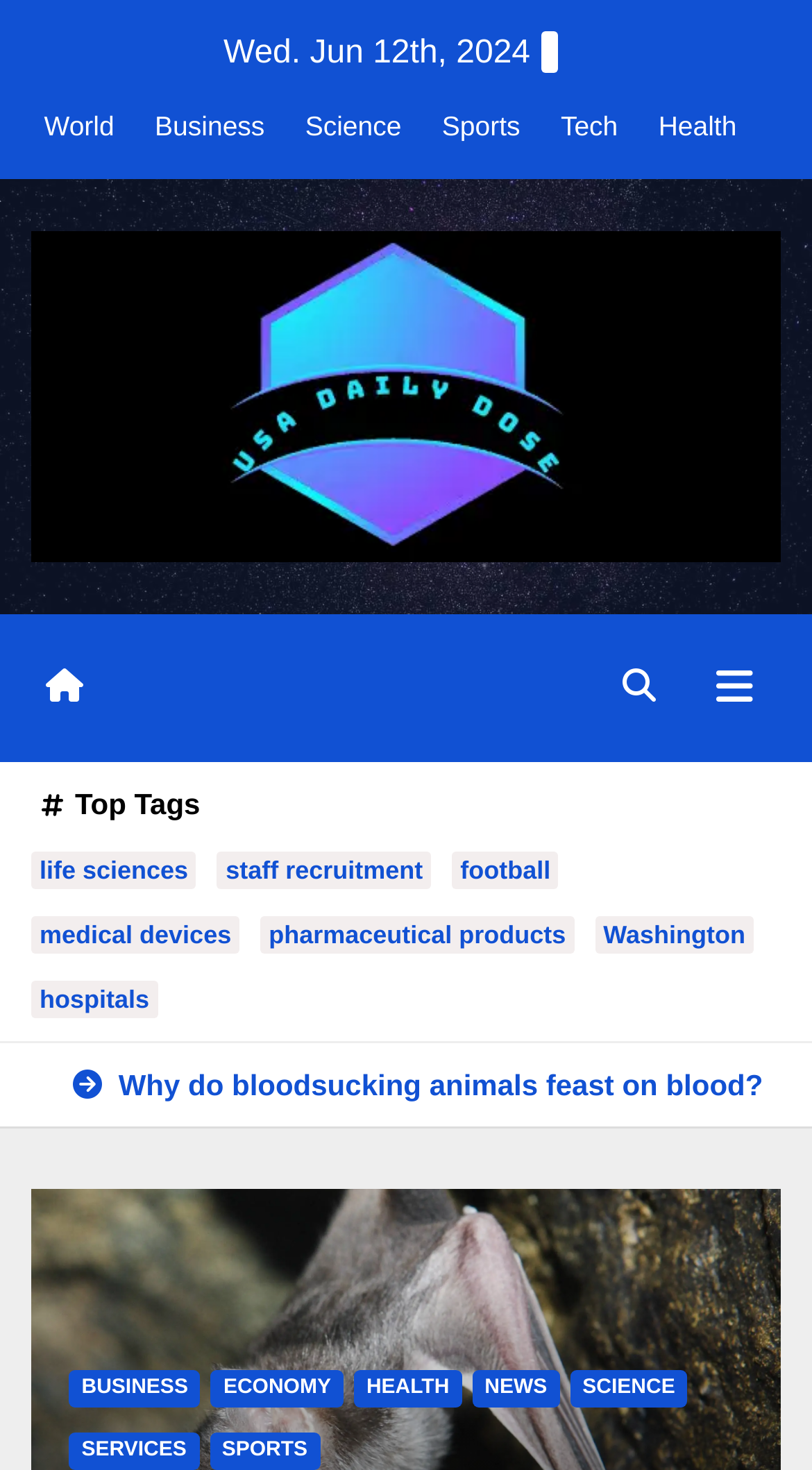Predict the bounding box for the UI component with the following description: "medical devices".

[0.038, 0.623, 0.295, 0.649]